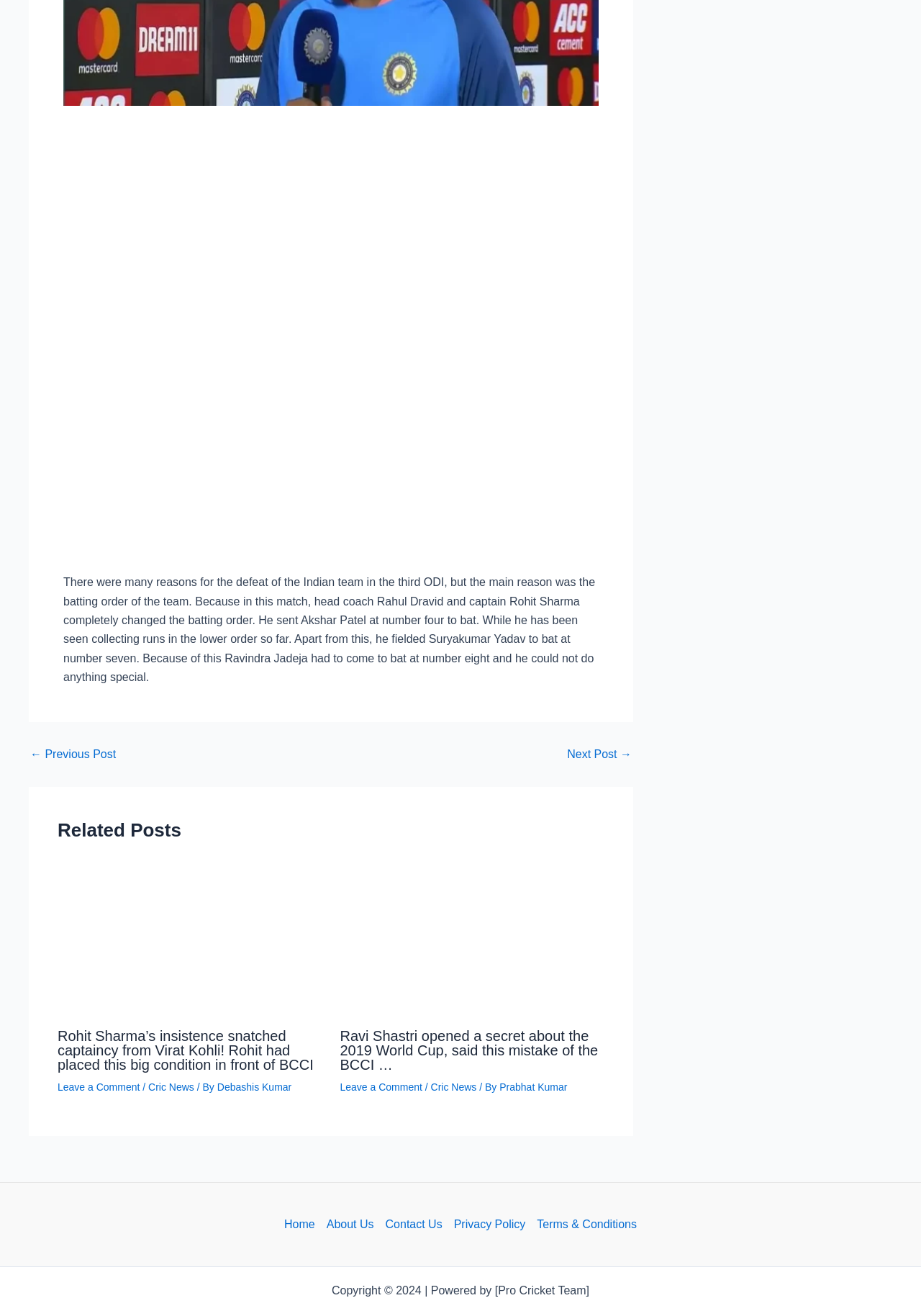Give a concise answer using only one word or phrase for this question:
What is the main reason for the defeat of the Indian team in the third ODI?

batting order